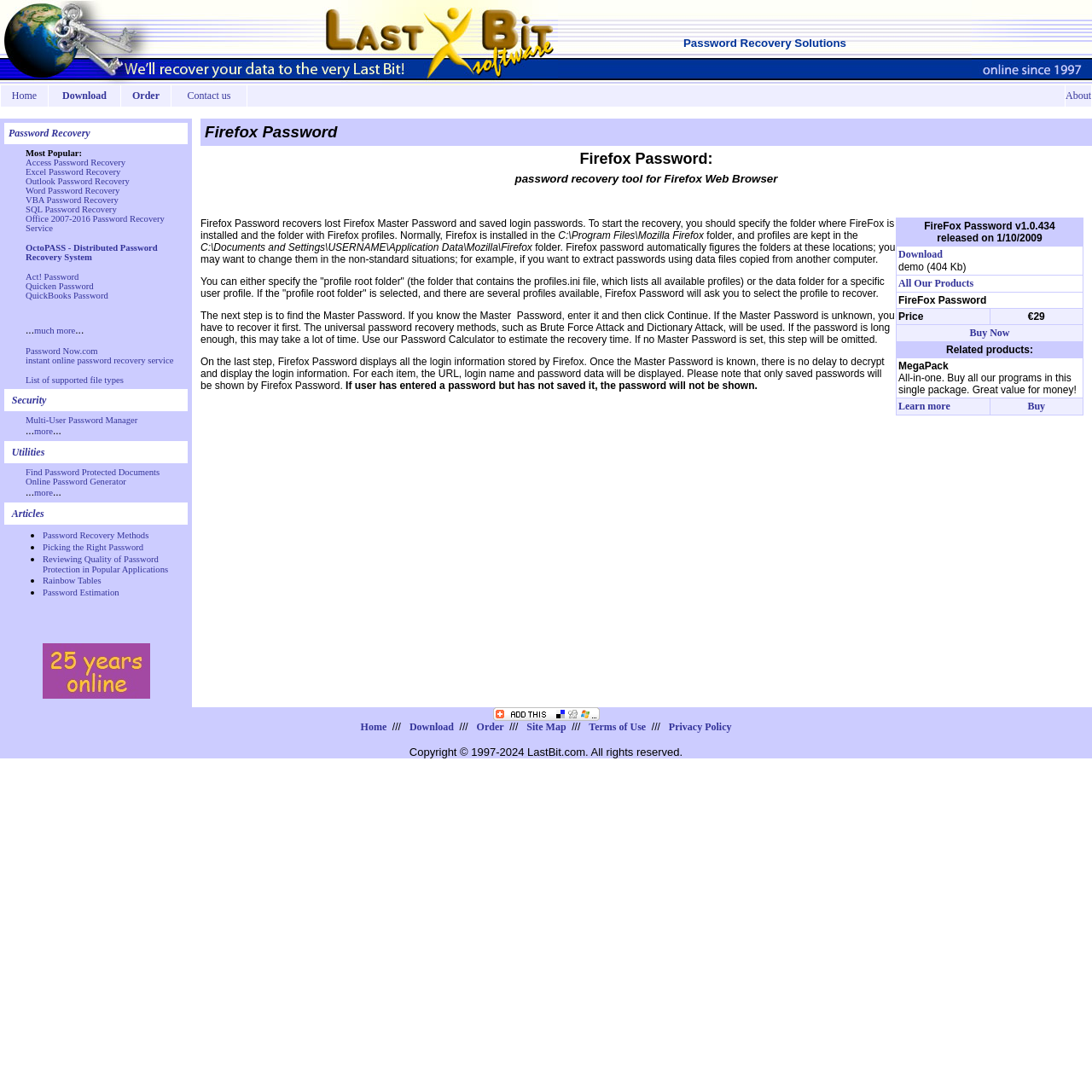Locate the UI element described as follows: "QuickBooks Password". Return the bounding box coordinates as four float numbers between 0 and 1 in the order [left, top, right, bottom].

[0.023, 0.266, 0.099, 0.275]